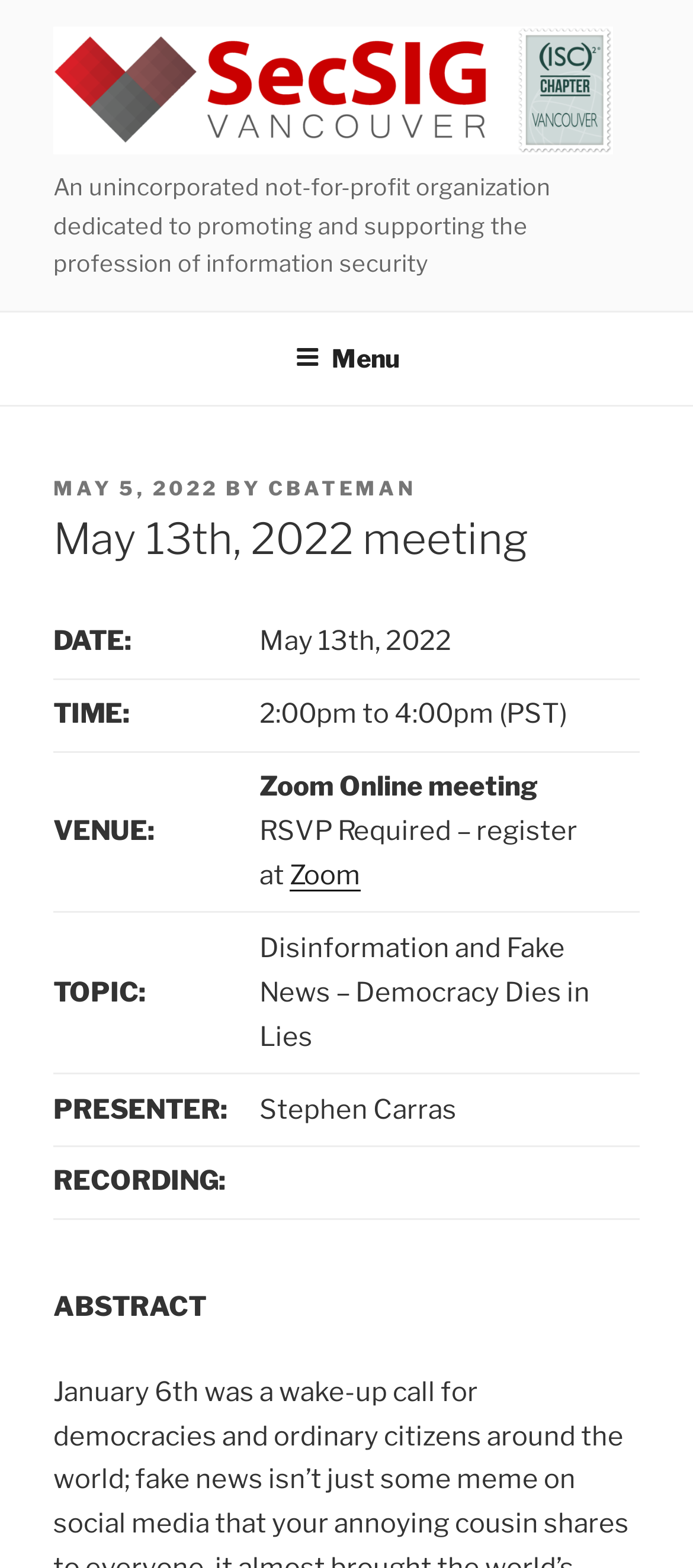Predict the bounding box for the UI component with the following description: "May 5, 2022May 5, 2022".

[0.077, 0.304, 0.315, 0.32]